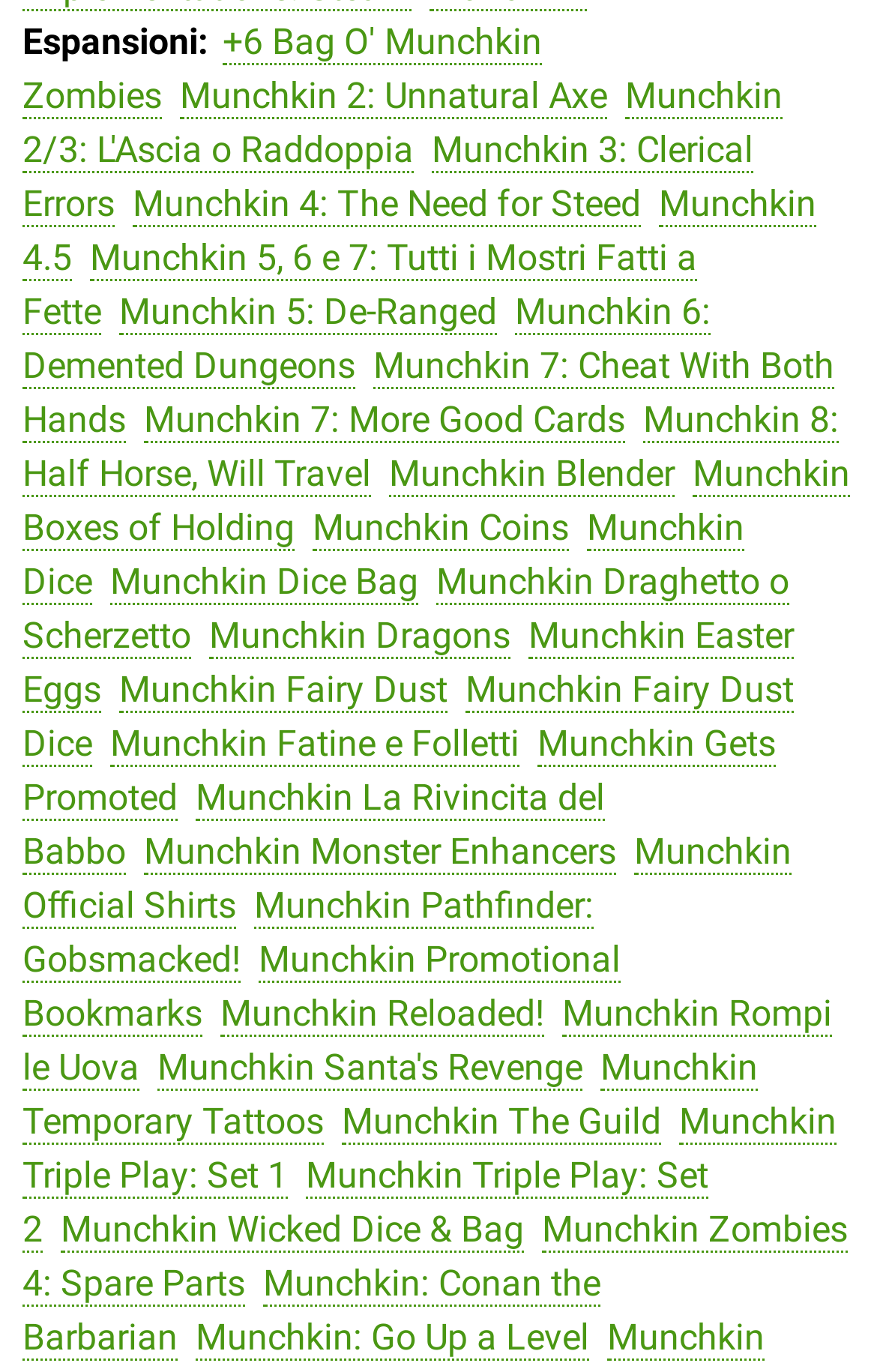Determine the bounding box coordinates of the section I need to click to execute the following instruction: "Click on 'BENTOLIT - WHAT IS IT?' link". Provide the coordinates as four float numbers between 0 and 1, i.e., [left, top, right, bottom].

None